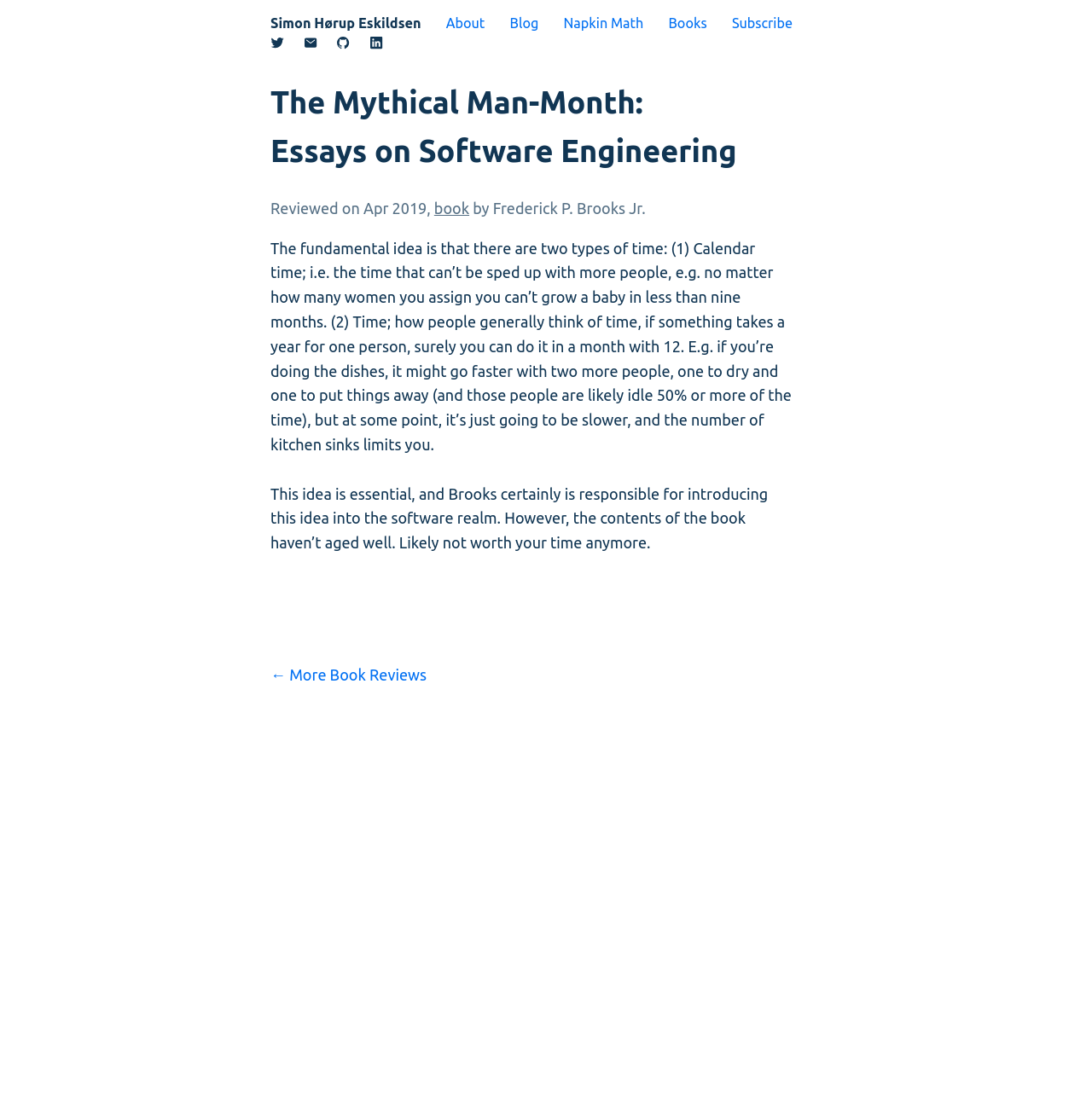Extract the bounding box of the UI element described as: "Napkin Math".

[0.516, 0.014, 0.589, 0.028]